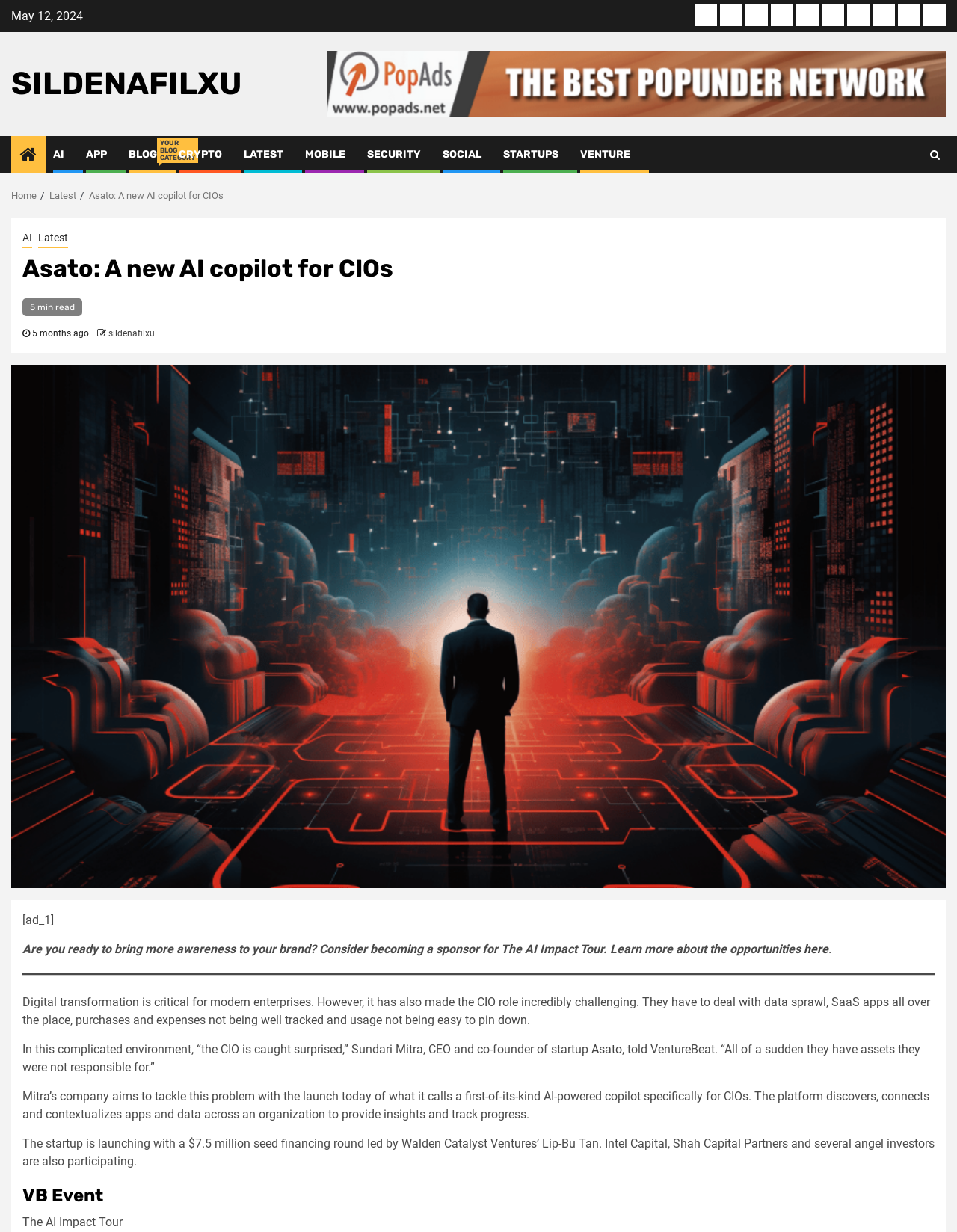Please identify the bounding box coordinates of the element that needs to be clicked to execute the following command: "Click on AI link". Provide the bounding box using four float numbers between 0 and 1, formatted as [left, top, right, bottom].

[0.726, 0.003, 0.749, 0.021]